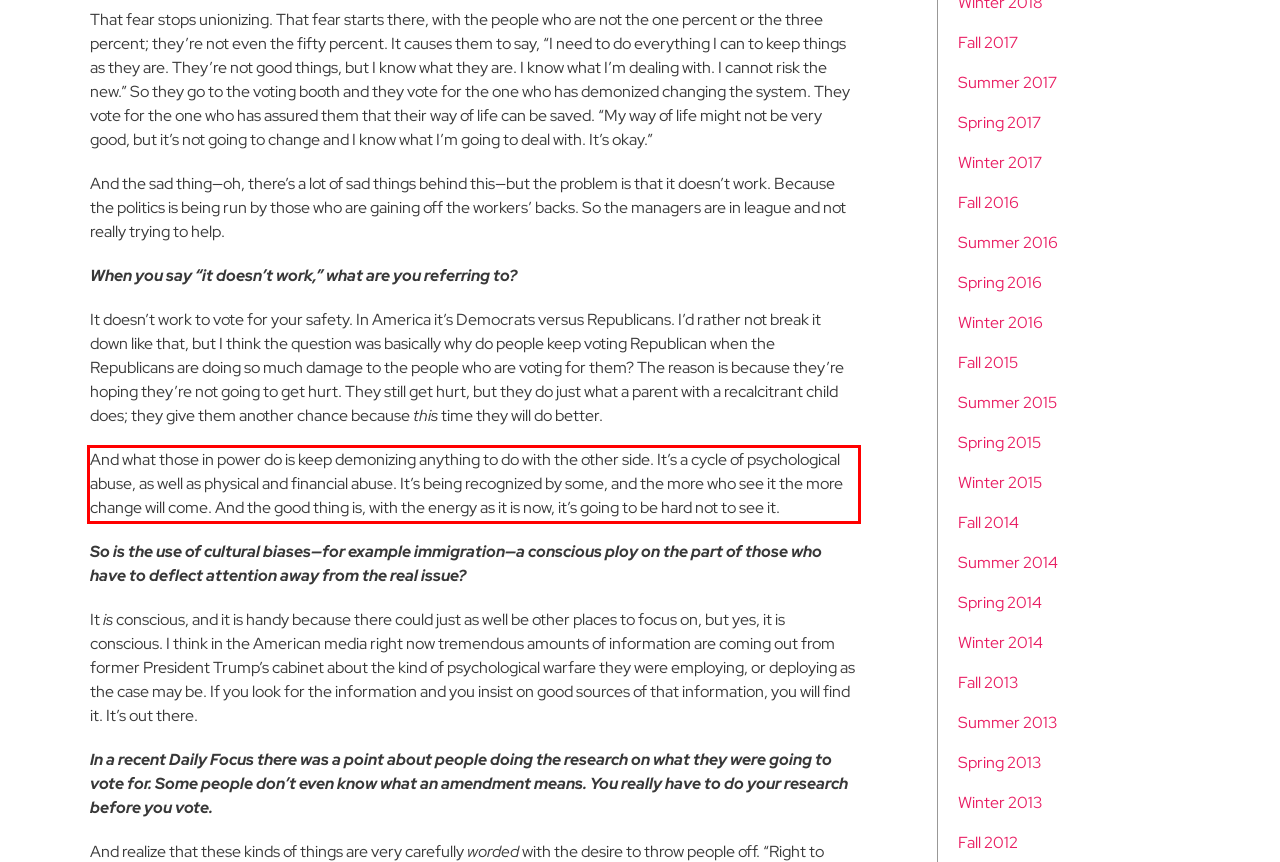Please extract the text content from the UI element enclosed by the red rectangle in the screenshot.

And what those in power do is keep demonizing anything to do with the other side. It’s a cycle of psychological abuse, as well as physical and financial abuse. It’s being recognized by some, and the more who see it the more change will come. And the good thing is, with the energy as it is now, it’s going to be hard not to see it.